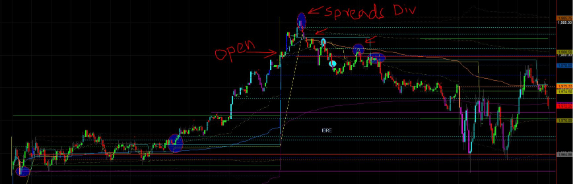Answer the question with a single word or phrase: 
What do the colored lines and bands represent?

Moving averages and price levels